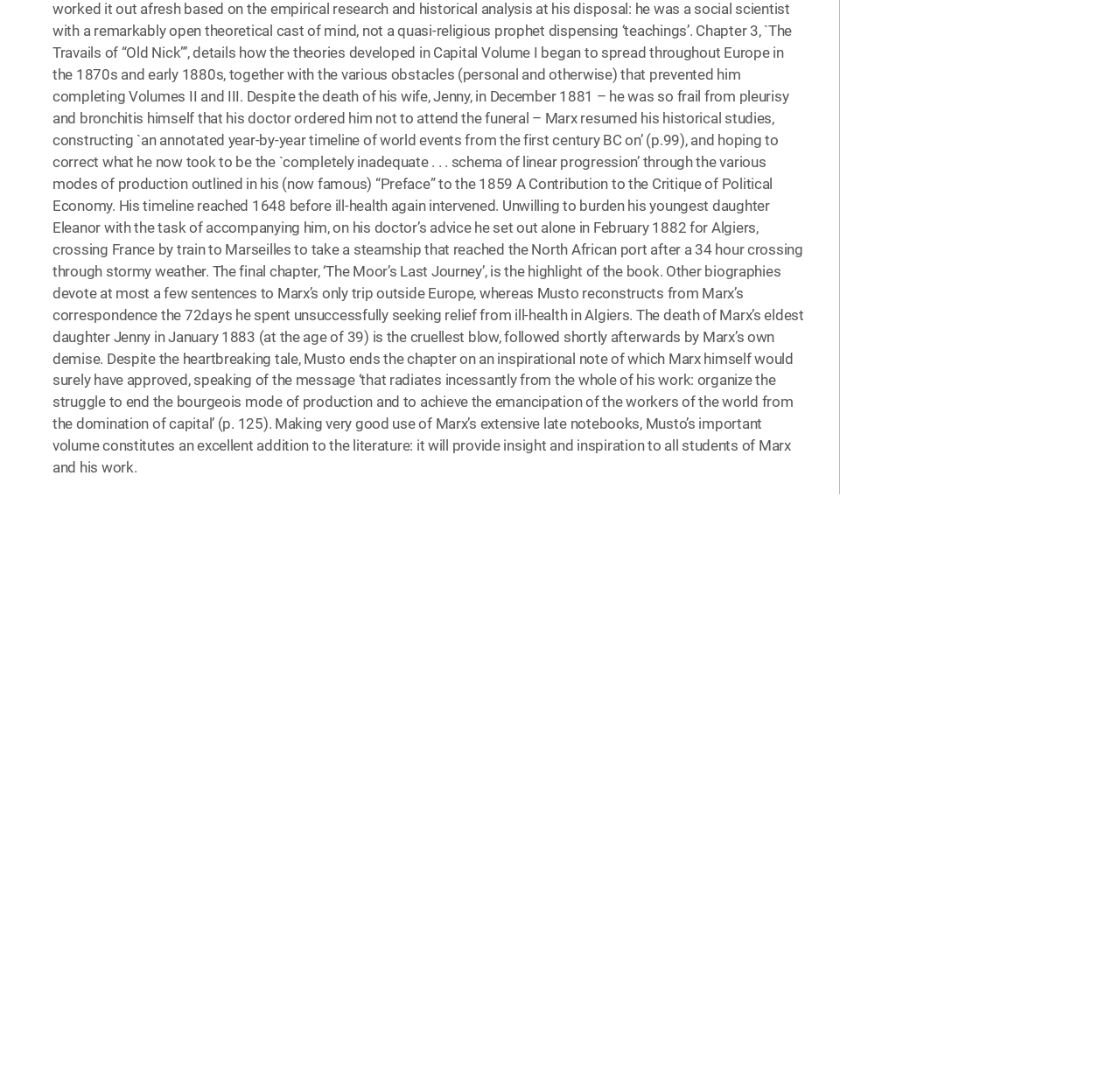Find the bounding box coordinates of the area to click in order to follow the instruction: "Click on About".

[0.222, 0.668, 0.405, 0.692]